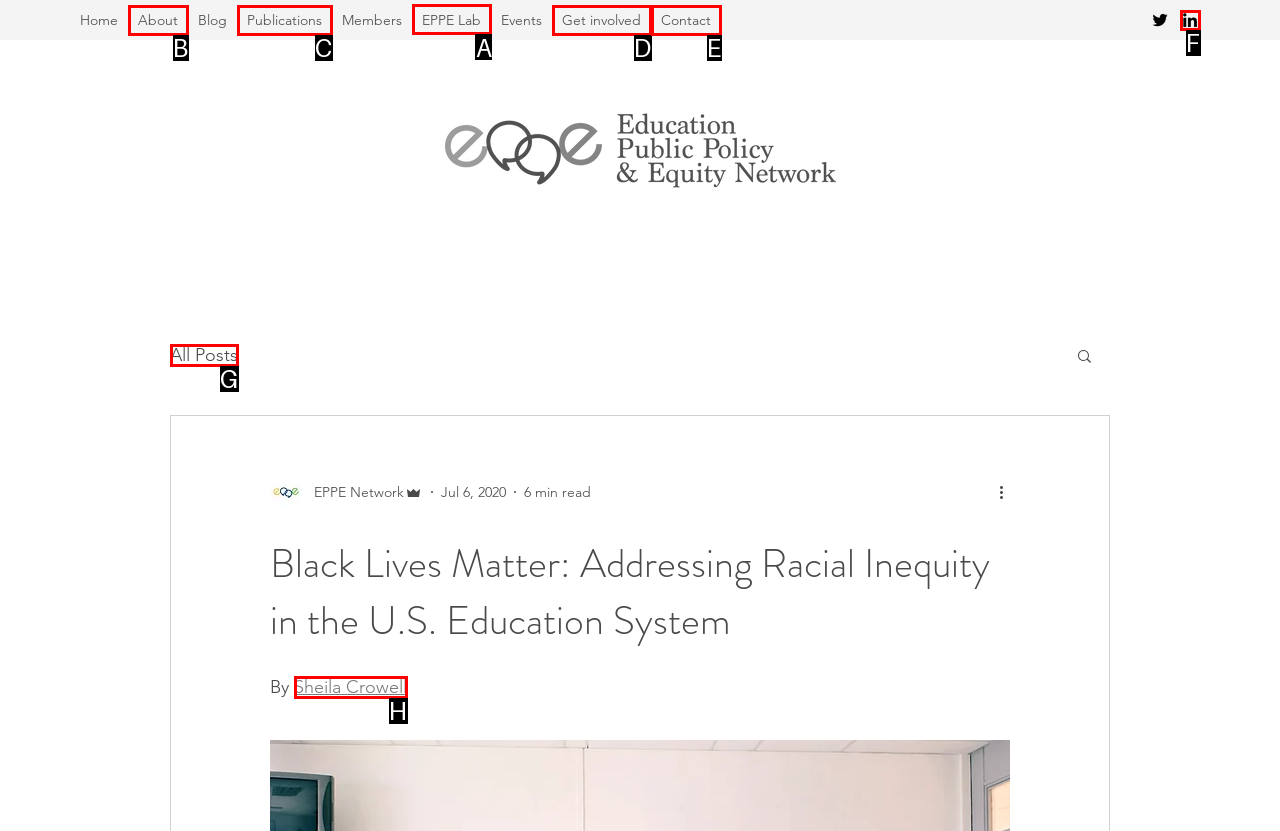Identify the correct HTML element to click to accomplish this task: Visit the EPPE Lab page
Respond with the letter corresponding to the correct choice.

A